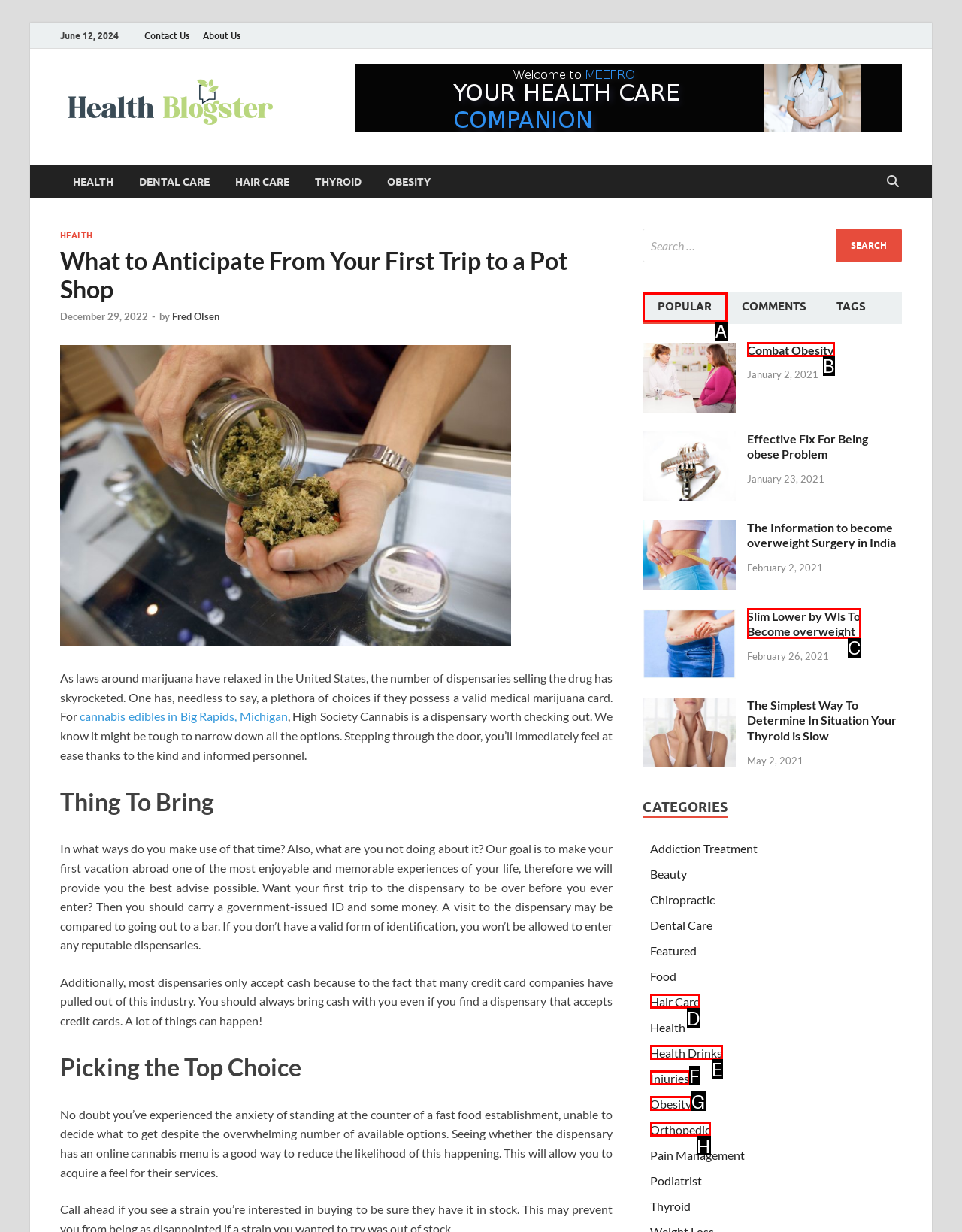Identify the letter of the UI element that fits the description: Popular
Respond with the letter of the option directly.

A